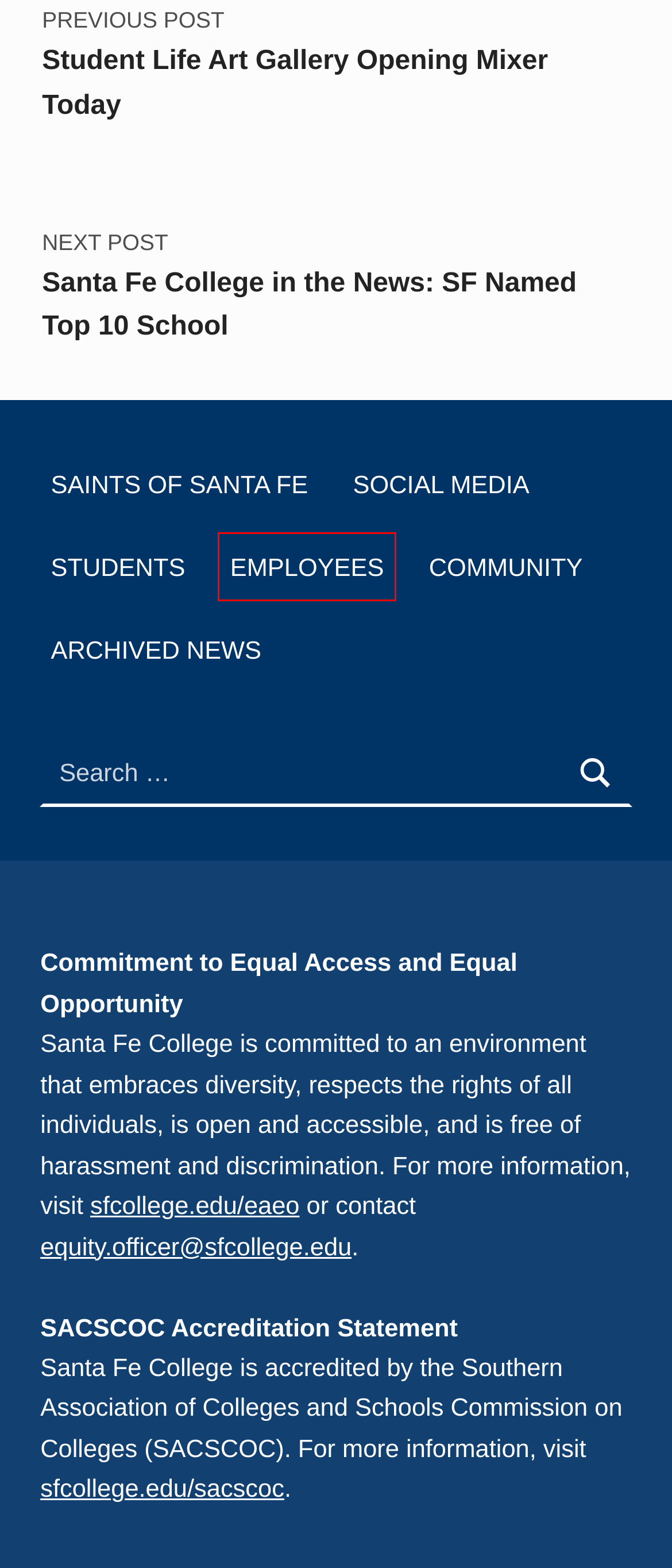You are presented with a screenshot of a webpage containing a red bounding box around a particular UI element. Select the best webpage description that matches the new webpage after clicking the element within the bounding box. Here are the candidates:
A. Students
B. Events from July 13 – June 29
C. Student Life Art Gallery Opening Mixer Today
D. Employees
E. Santa Fe College in the News: SF Named Top 10 School
F. Saints of Santa Fe
G. Santa Fe College, Gainesville, Florida - Home
H. Community

D